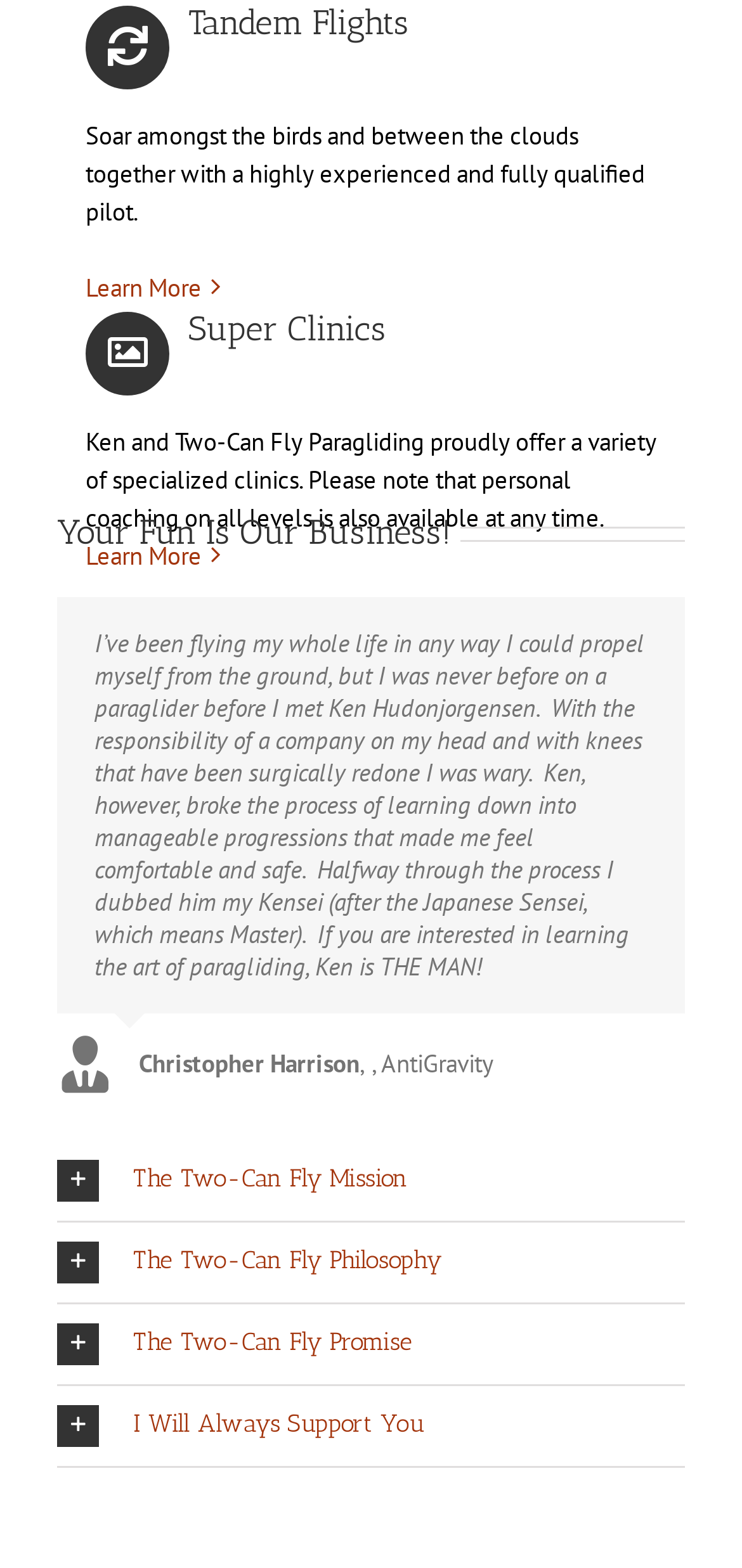Show me the bounding box coordinates of the clickable region to achieve the task as per the instruction: "Discover the Two-Can Fly Promise".

[0.077, 0.832, 0.923, 0.883]